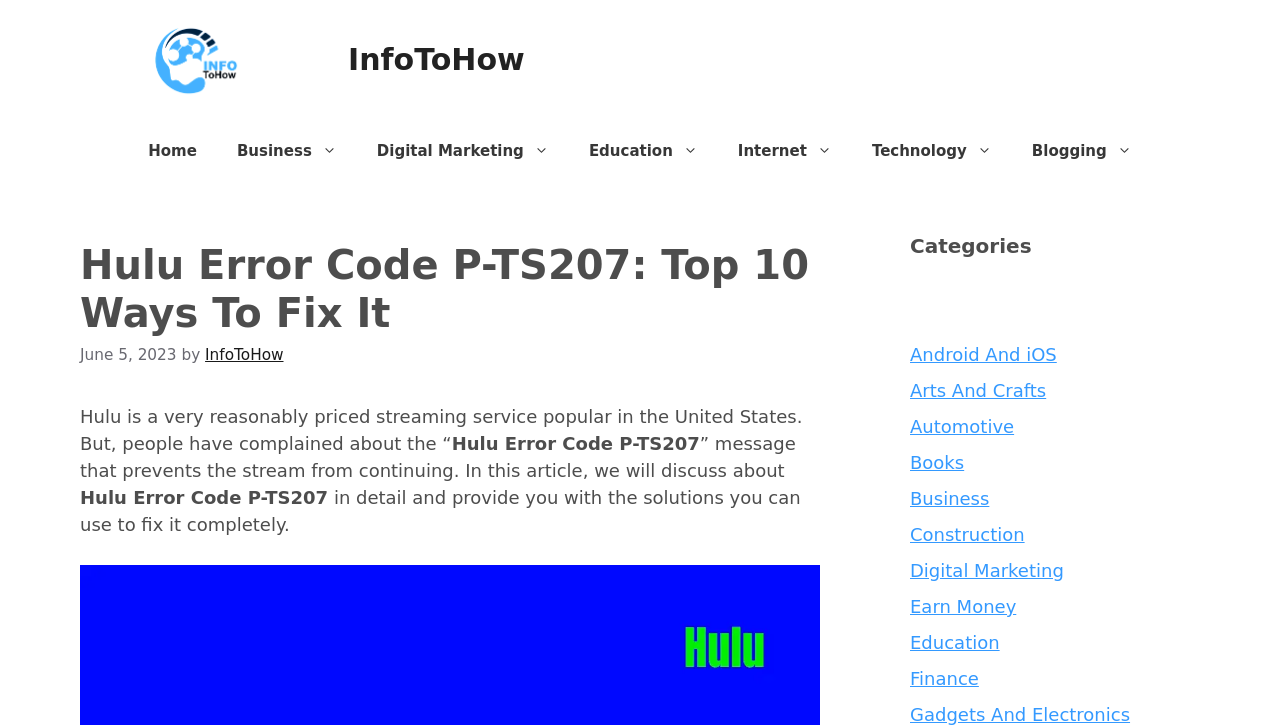From the element description: "Technology", extract the bounding box coordinates of the UI element. The coordinates should be expressed as four float numbers between 0 and 1, in the order [left, top, right, bottom].

[0.666, 0.166, 0.79, 0.249]